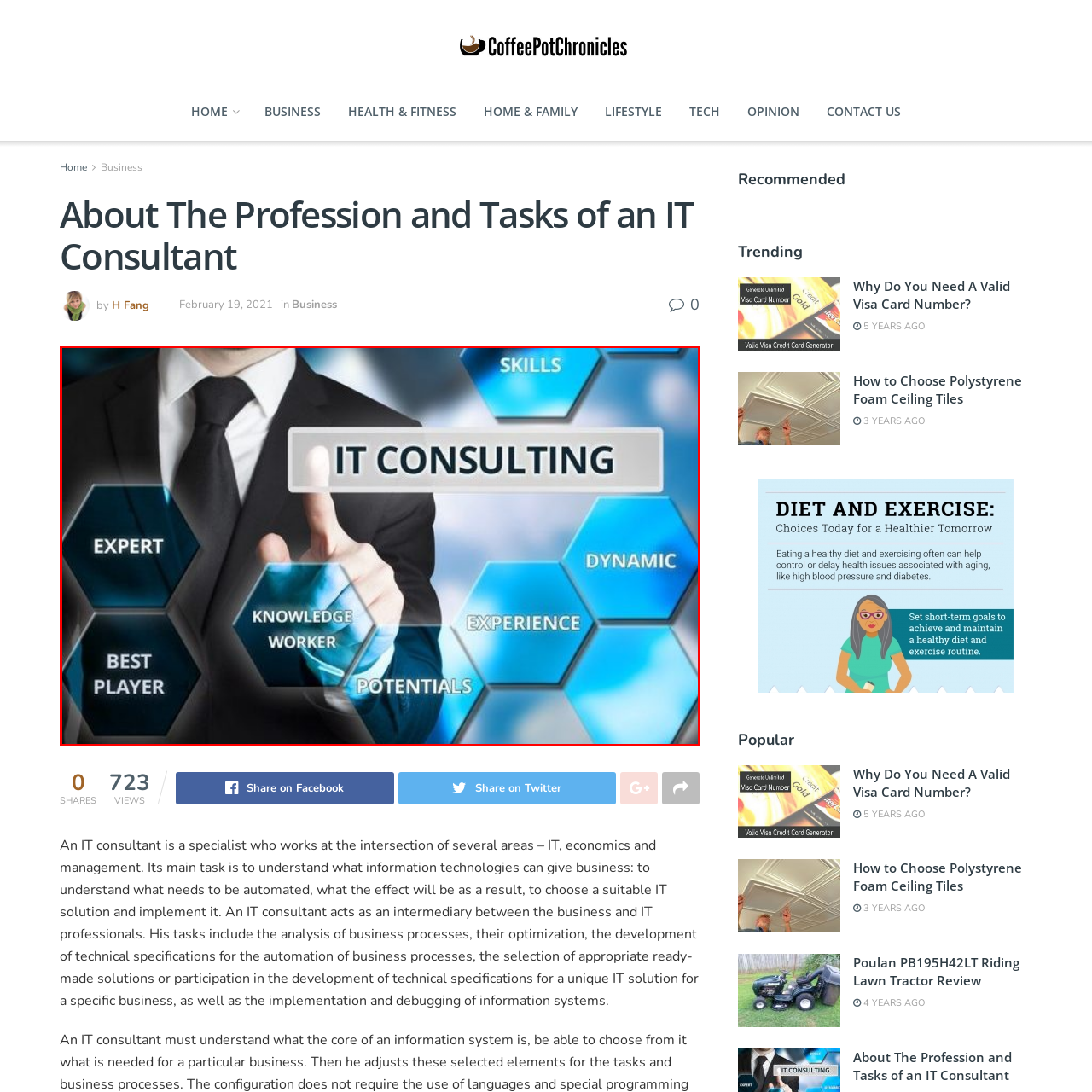What is the attire of the individual in the image?
Check the image inside the red bounding box and provide your answer in a single word or short phrase.

Suited